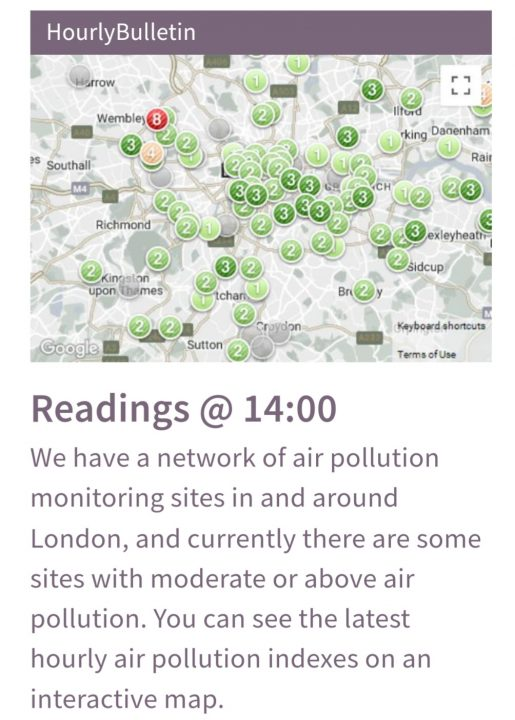Construct a detailed narrative about the image.

The image displays an interactive map showing air pollution monitoring sites across London, featuring various markers to indicate pollution levels. At the top, a prominent marker displays the highest pollution level, rated as an 8, along with several markers rating lower levels. Accompanying the map is a section titled "Readings @ 14:00," which explains the ongoing monitoring of air pollution in the area, highlighting that some sites currently report moderate or elevated pollution levels. The text invites viewers to explore the latest hourly air pollution indexes available on the map, emphasizing the importance of staying informed about air quality.